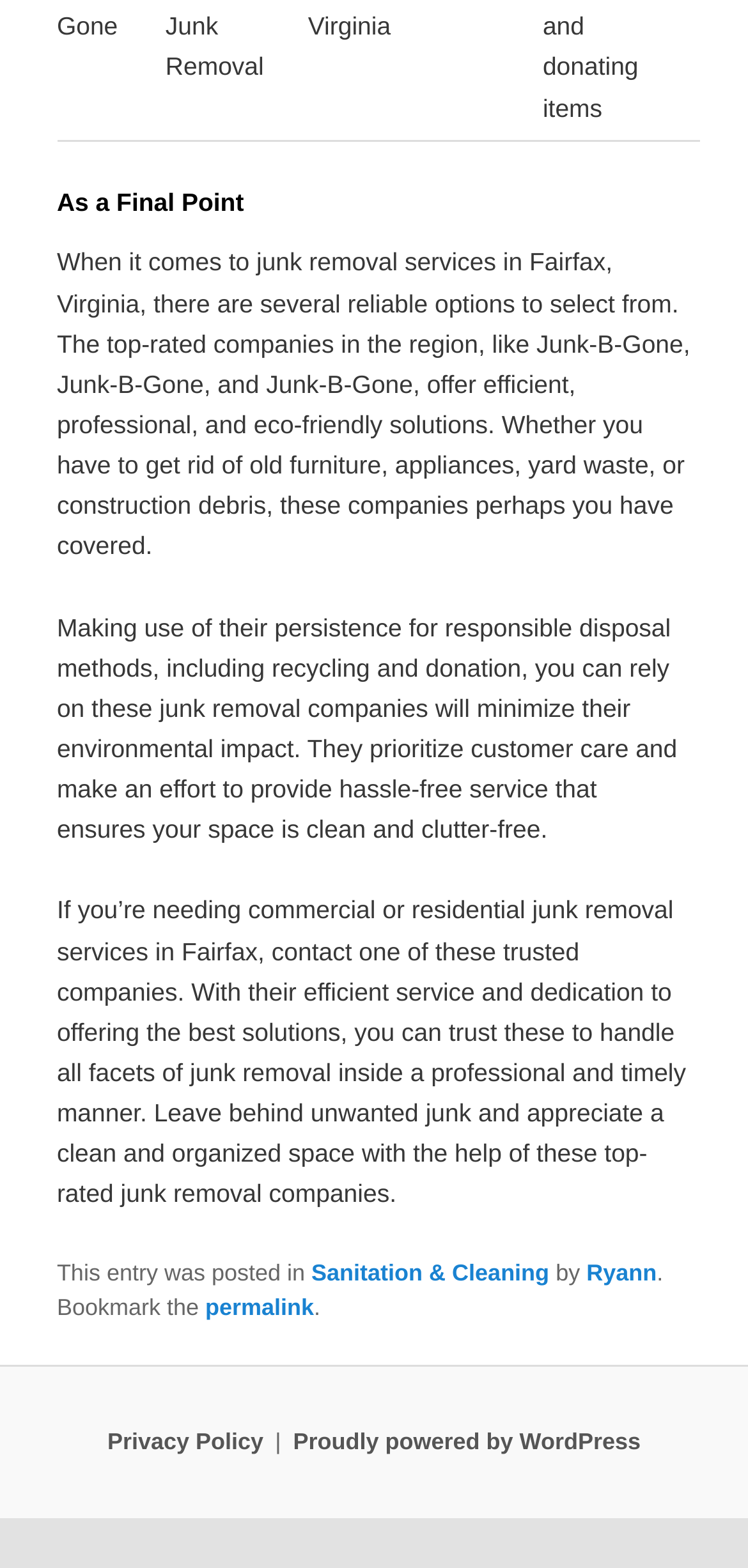Provide the bounding box coordinates, formatted as (top-left x, top-left y, bottom-right x, bottom-right y), with all values being floating point numbers between 0 and 1. Identify the bounding box of the UI element that matches the description: permalink

[0.274, 0.825, 0.42, 0.842]